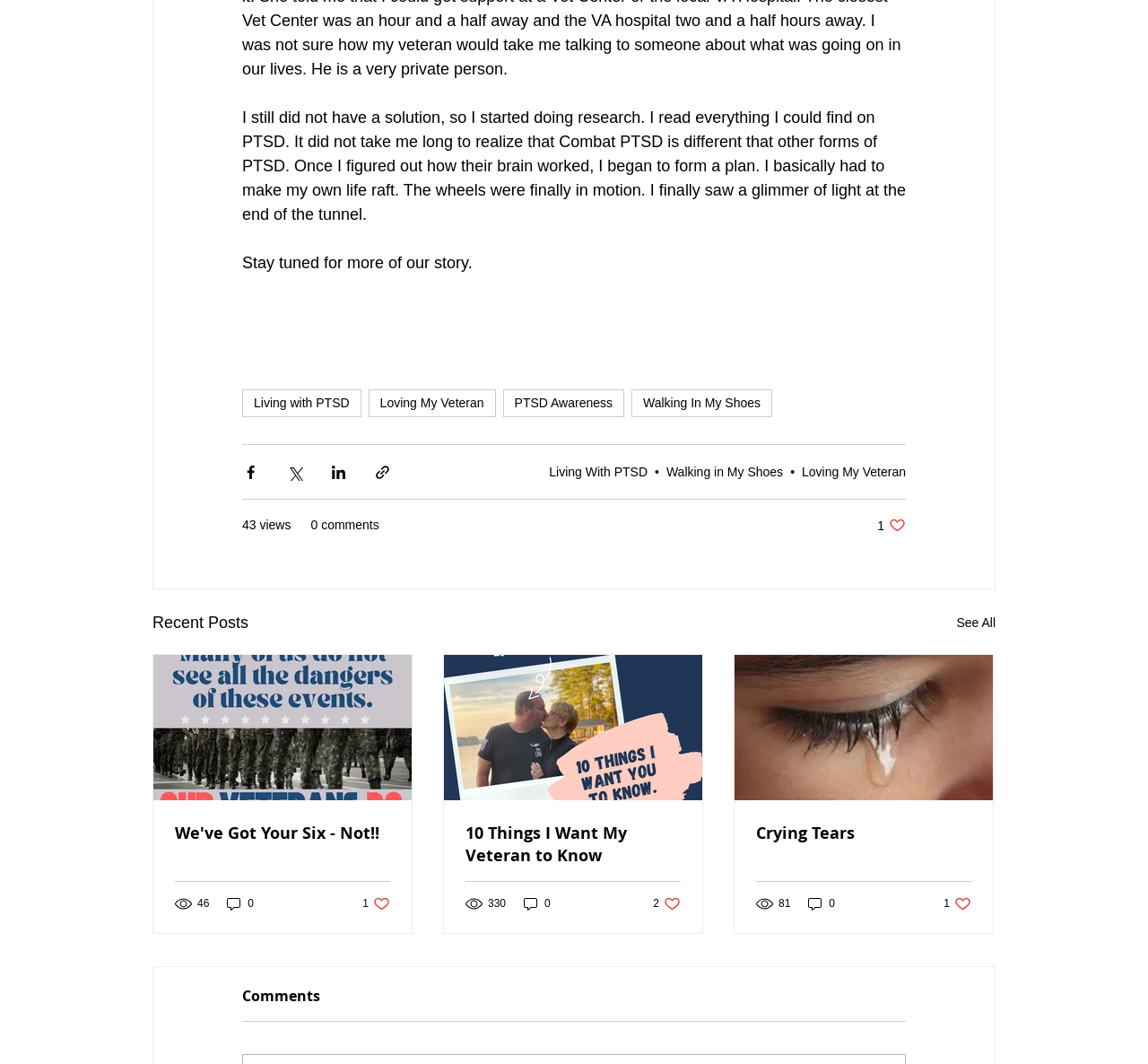Find the bounding box coordinates for the element that must be clicked to complete the instruction: "Click the 'Share via Facebook' button". The coordinates should be four float numbers between 0 and 1, indicated as [left, top, right, bottom].

[0.211, 0.436, 0.226, 0.452]